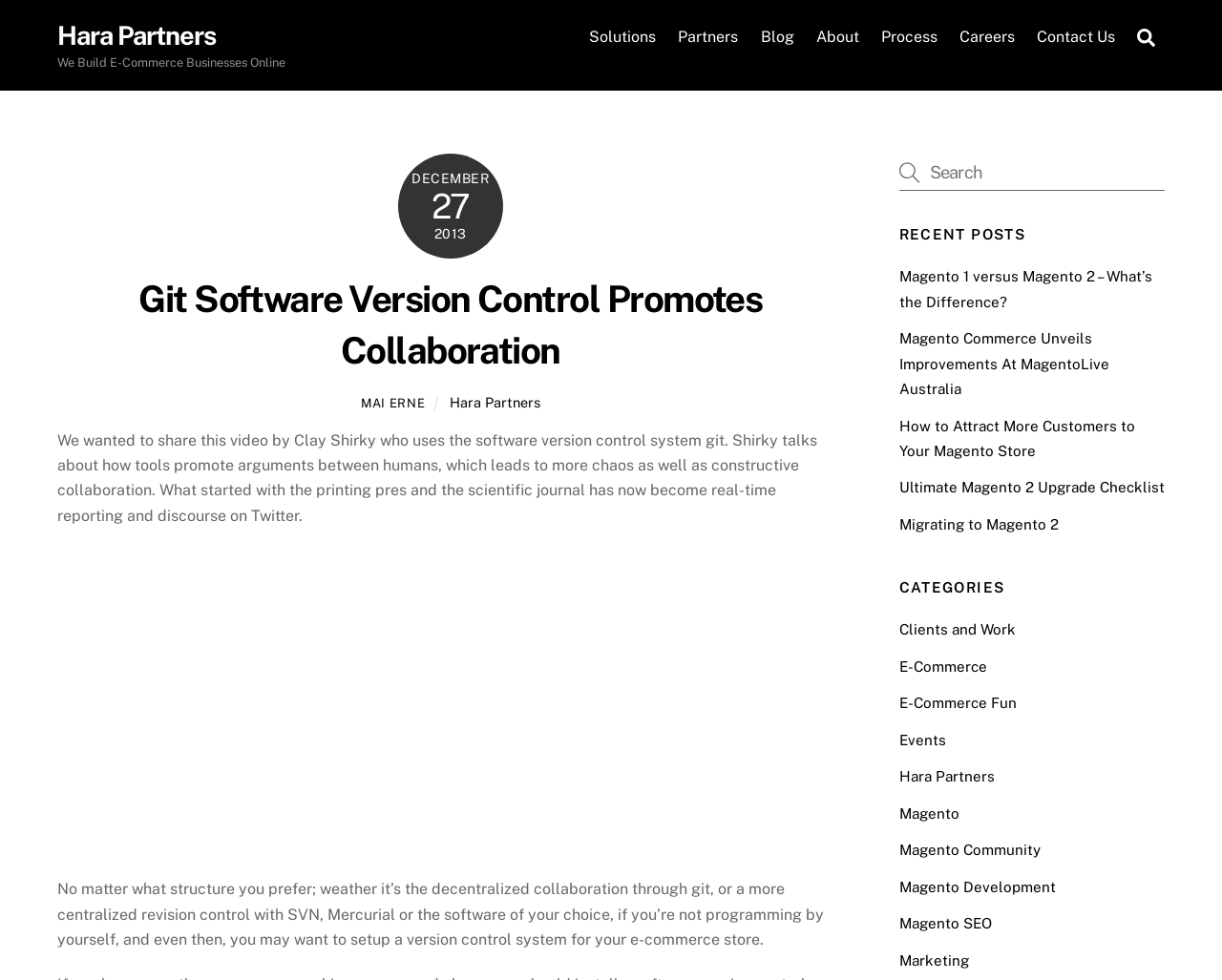Pinpoint the bounding box coordinates of the element you need to click to execute the following instruction: "Read the blog post about Git software version control". The bounding box should be represented by four float numbers between 0 and 1, in the format [left, top, right, bottom].

[0.047, 0.28, 0.69, 0.385]